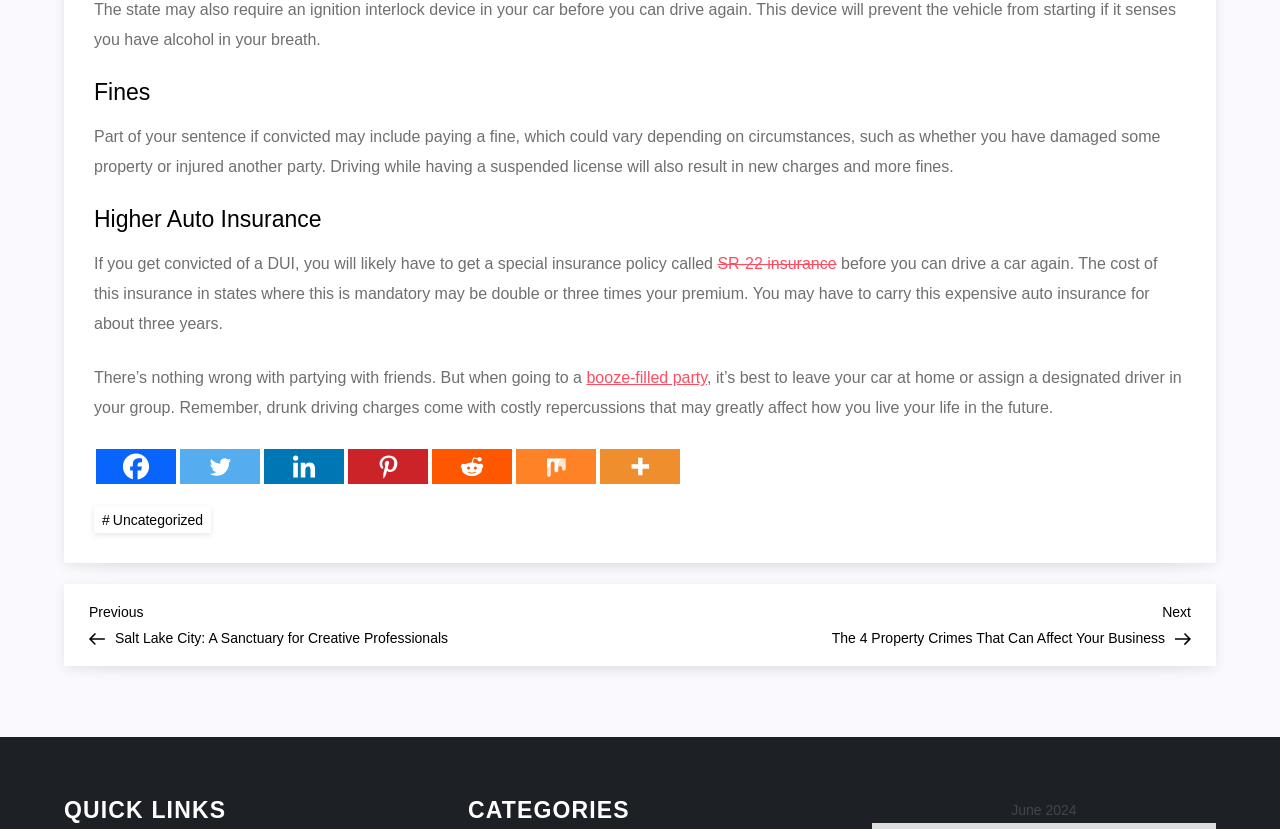Please identify the bounding box coordinates of the clickable area that will allow you to execute the instruction: "Click on What's New?".

None